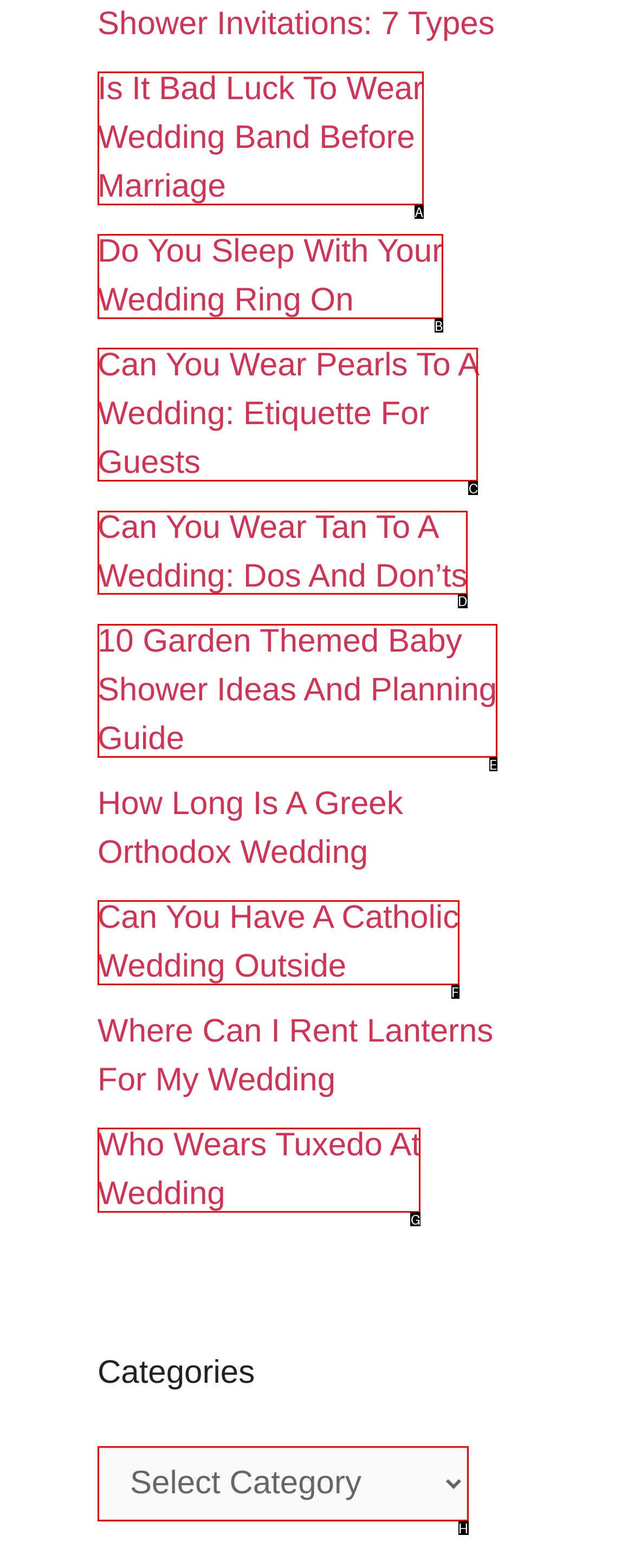Choose the letter of the UI element necessary for this task: Learn about the society
Answer with the correct letter.

None